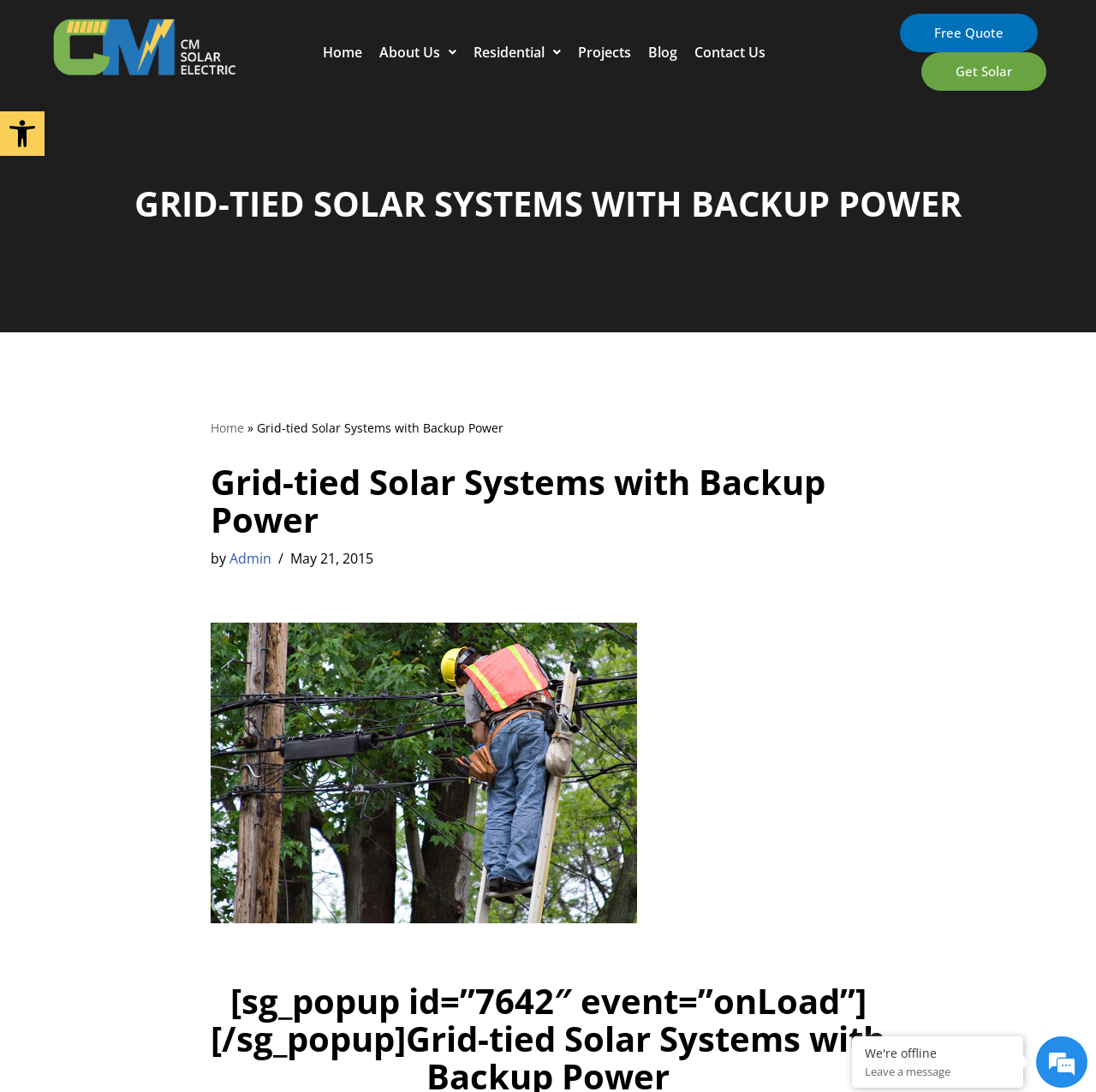What is the status of the website?
Give a single word or phrase answer based on the content of the image.

Offline